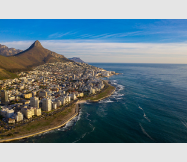Explain all the elements you observe in the image.

A breathtaking aerial view of Cape Town, showcasing its stunning coastal landscape. The image captures the vibrant city nestled between the iconic Table Mountain and the shimmering Atlantic Ocean. The foreground reveals a mix of modern buildings and lush greenery, while the shoreline curves gracefully, melding into the waves. The backdrop is dominated by the rugged peaks of Table Mountain, bathed in natural light under a clear blue sky, enhancing the beauty of this picturesque setting. This scene epitomizes the unique blend of urban life and natural wonder that Cape Town is renowned for.